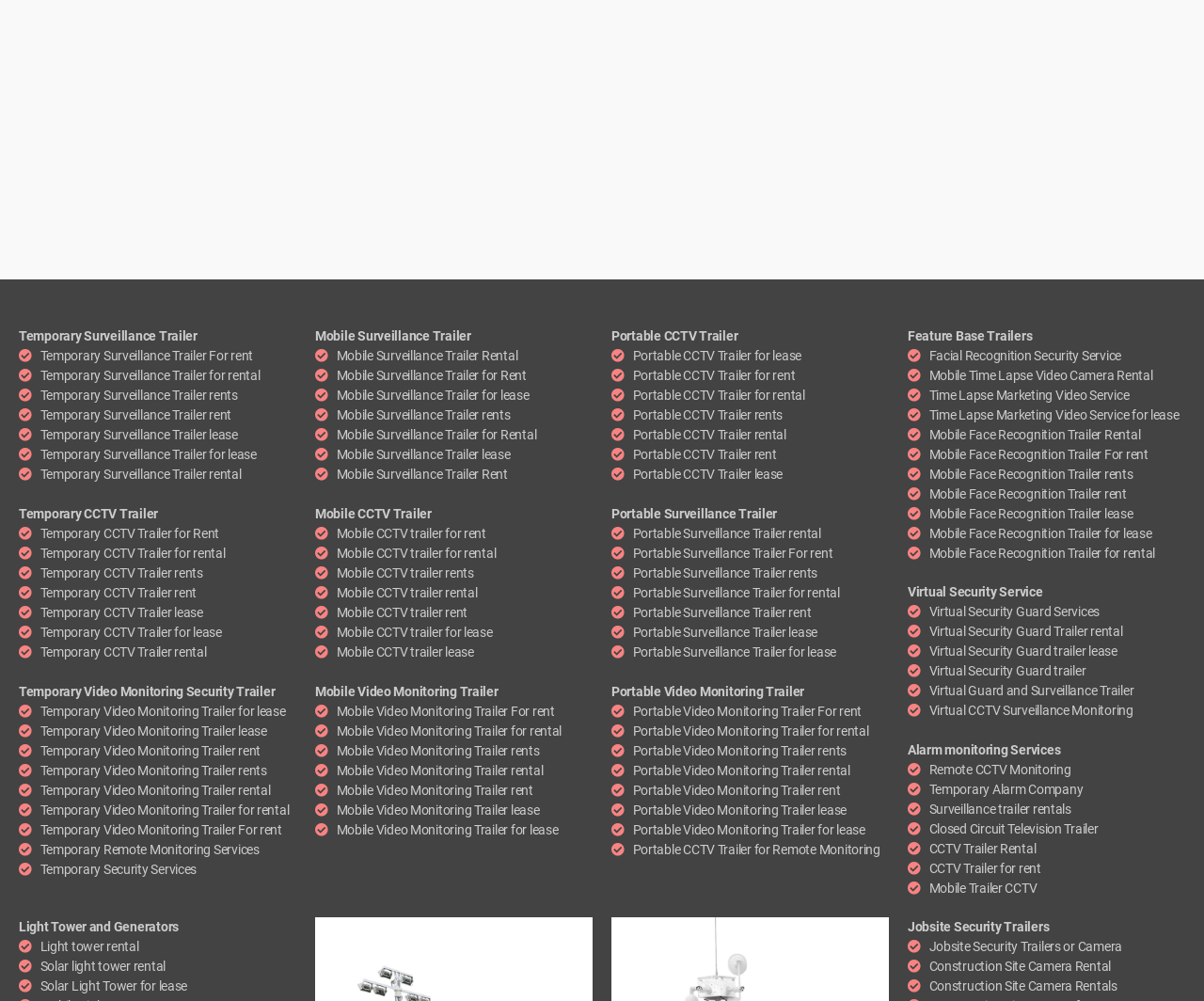What is the difference between a Temporary Surveillance Trailer and a Mobile Surveillance Trailer?
Provide a comprehensive and detailed answer to the question.

The webpage lists both temporary and mobile surveillance trailers as separate options, suggesting that the main difference between the two is that one is intended for temporary use, while the other is designed to be mobile and potentially used in different locations.